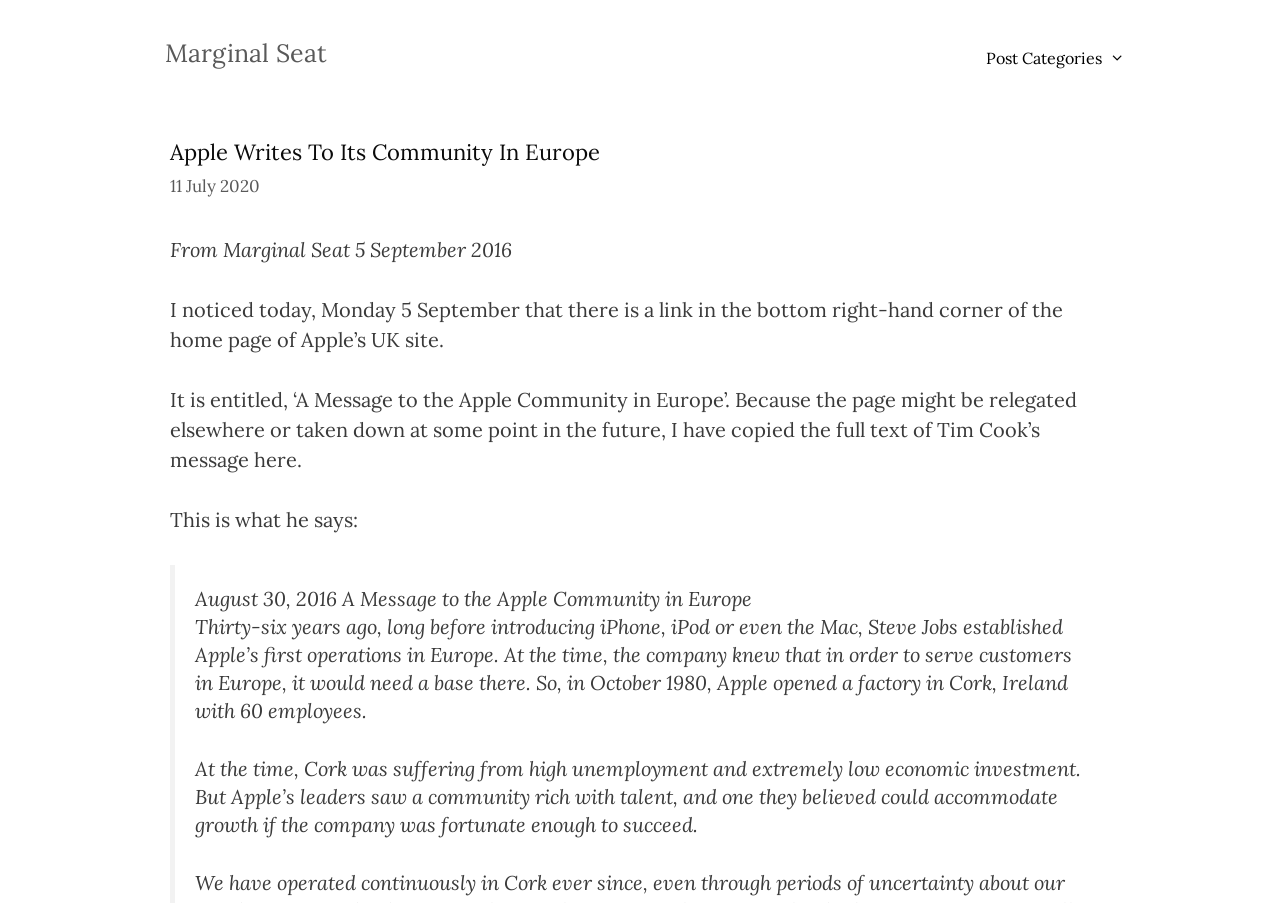Please find and generate the text of the main header of the webpage.

Apple Writes To Its Community In Europe